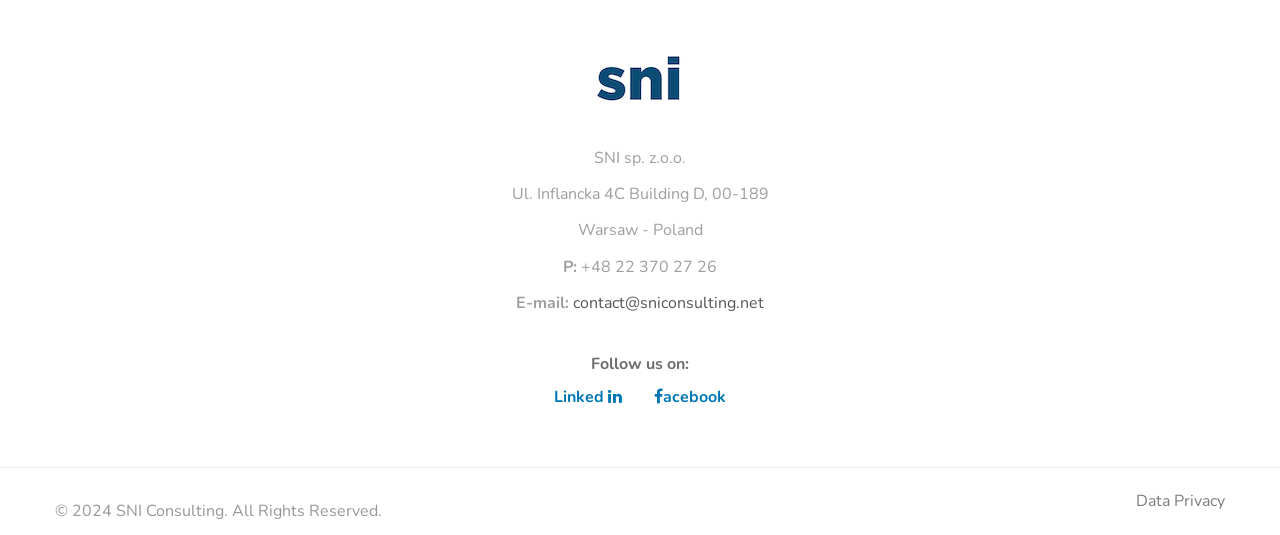What is the email address?
With the help of the image, please provide a detailed response to the question.

The email address can be found in the top section of the webpage, where it is written in a link element as 'contact@sniconsulting.net', next to the 'E-mail:' label.